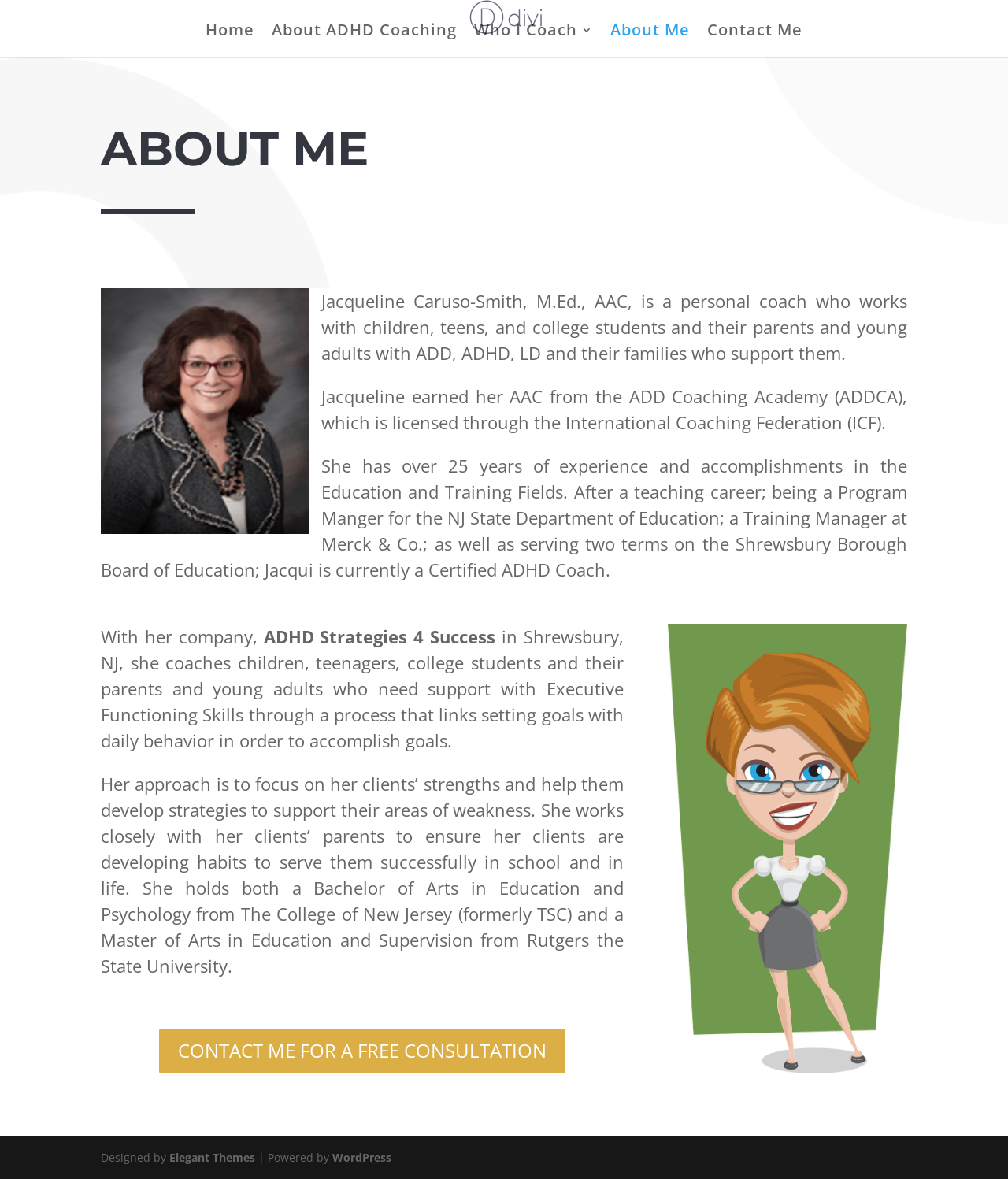Please use the details from the image to answer the following question comprehensively:
What is the purpose of Jacqueline's coaching?

According to the webpage, Jacqueline's approach is to focus on her clients’ strengths and help them develop strategies to support their areas of weakness, specifically in Executive Functioning Skills, to accomplish their goals.